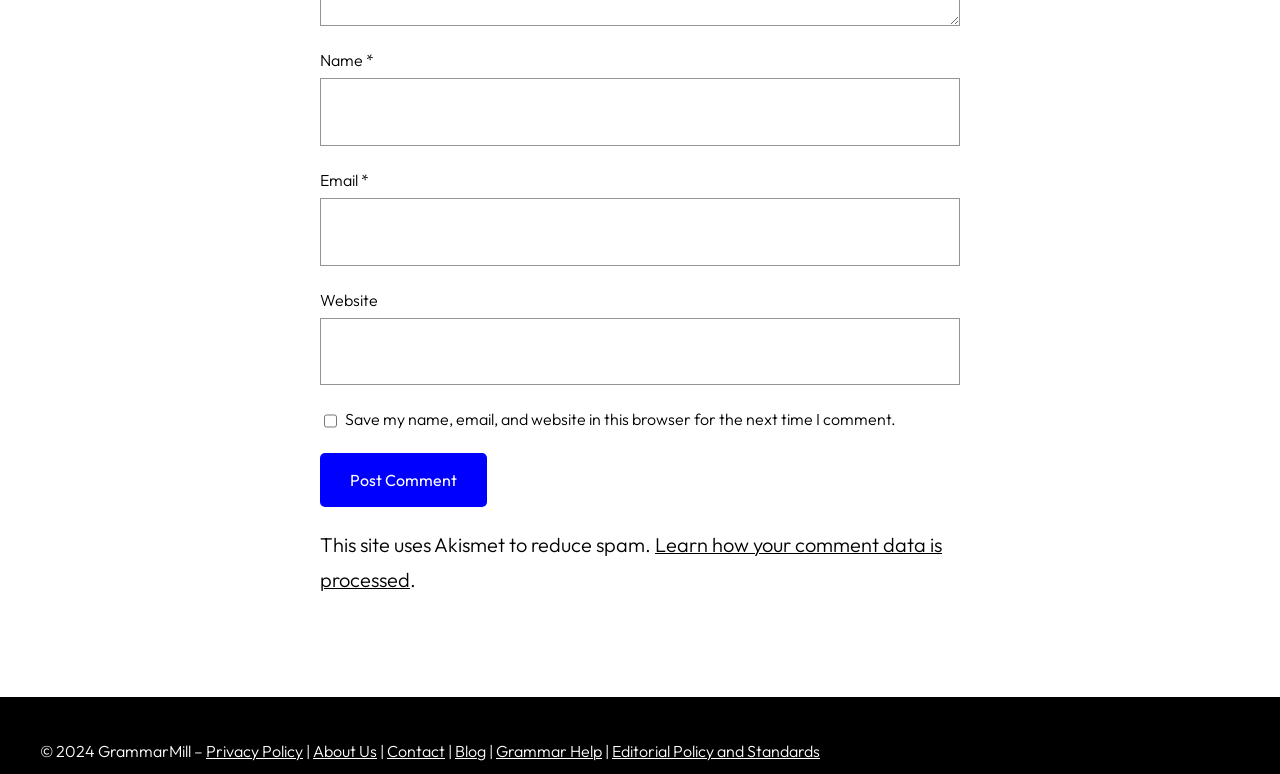What is the website's policy on spam?
Answer with a single word or phrase, using the screenshot for reference.

Uses Akismet